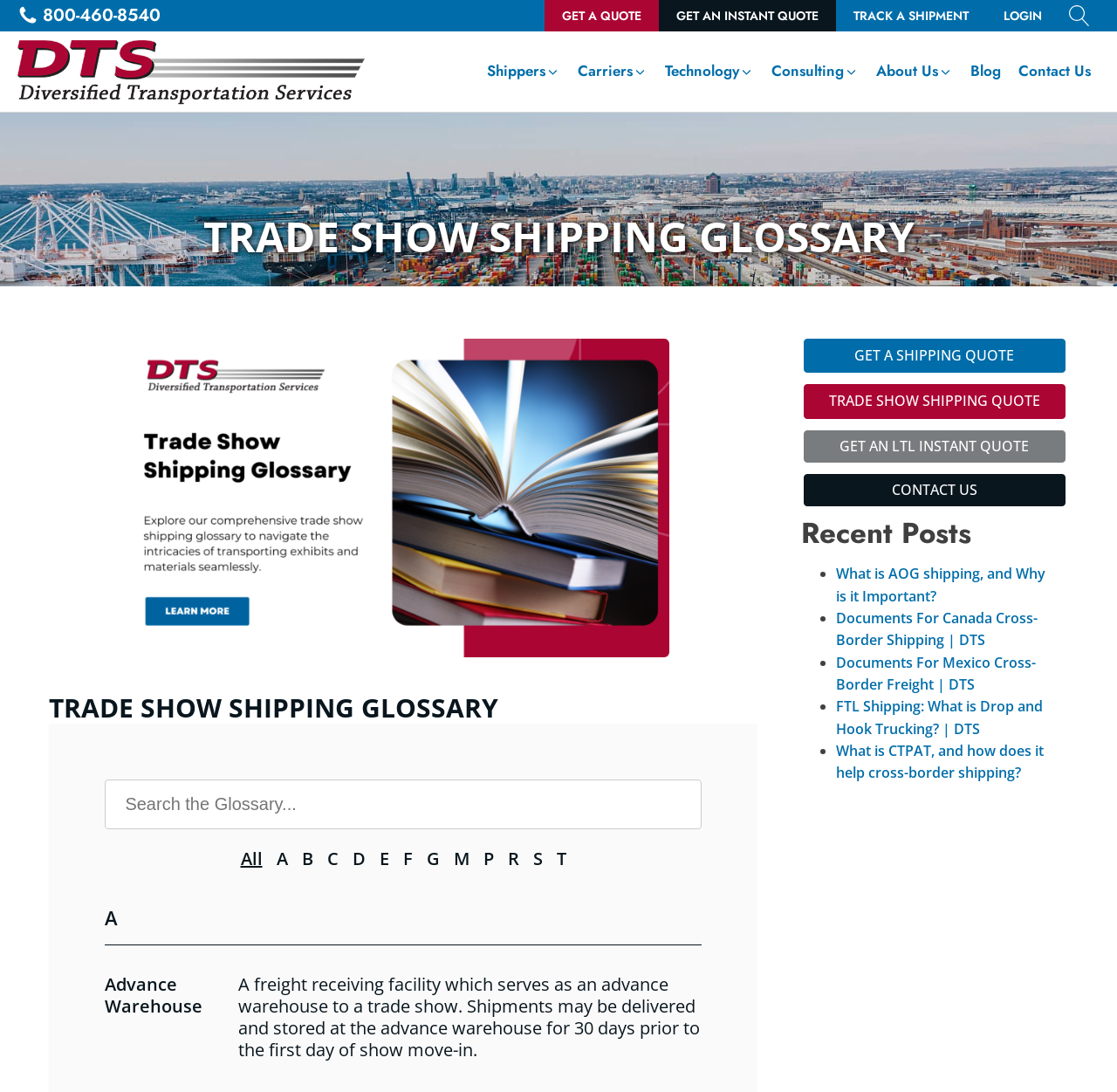What is the phone number to get a quote?
Please provide a single word or phrase in response based on the screenshot.

800-460-8540